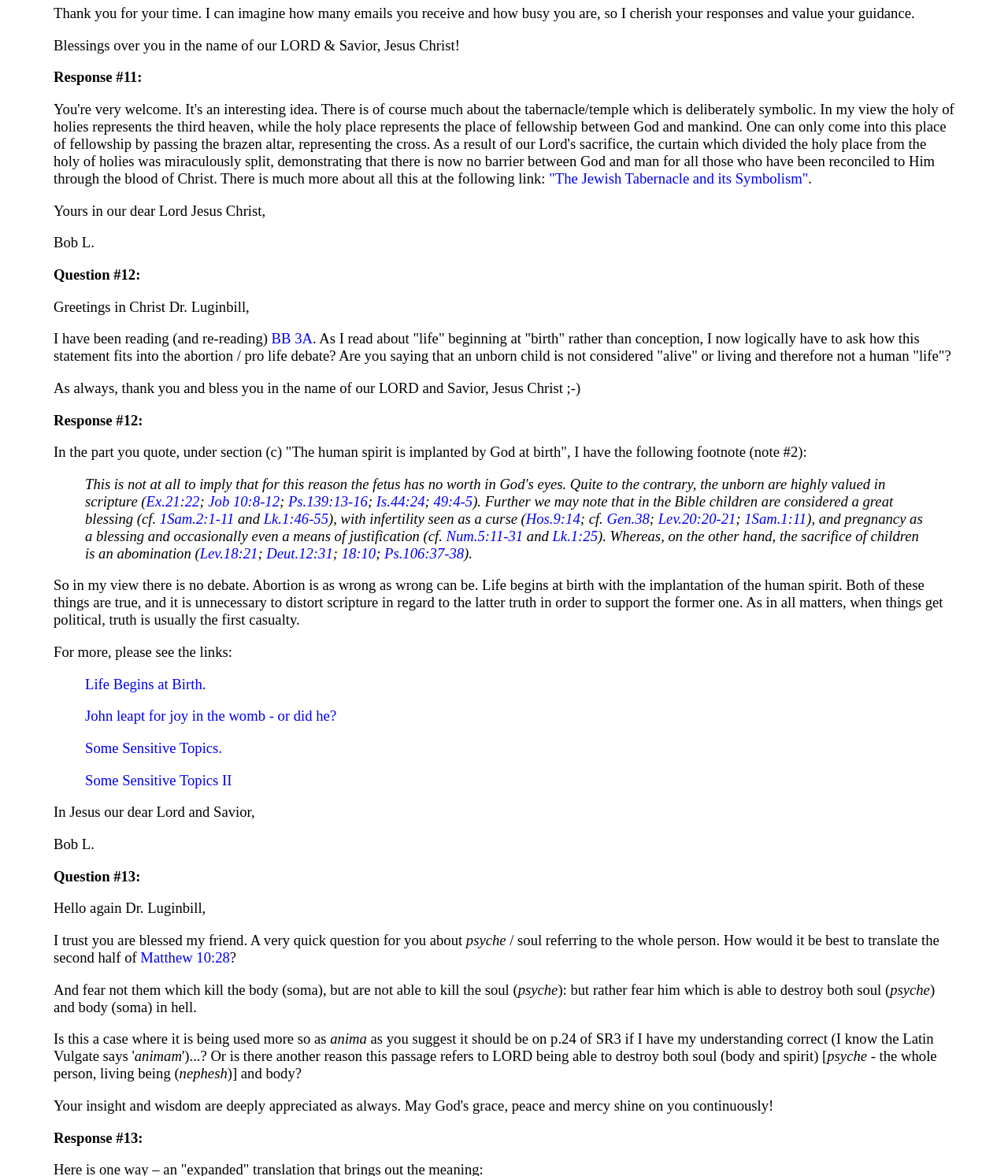Provide the bounding box coordinates for the UI element described in this sentence: "Some Sensitive Topics.". The coordinates should be four float values between 0 and 1, i.e., [left, top, right, bottom].

[0.084, 0.629, 0.22, 0.643]